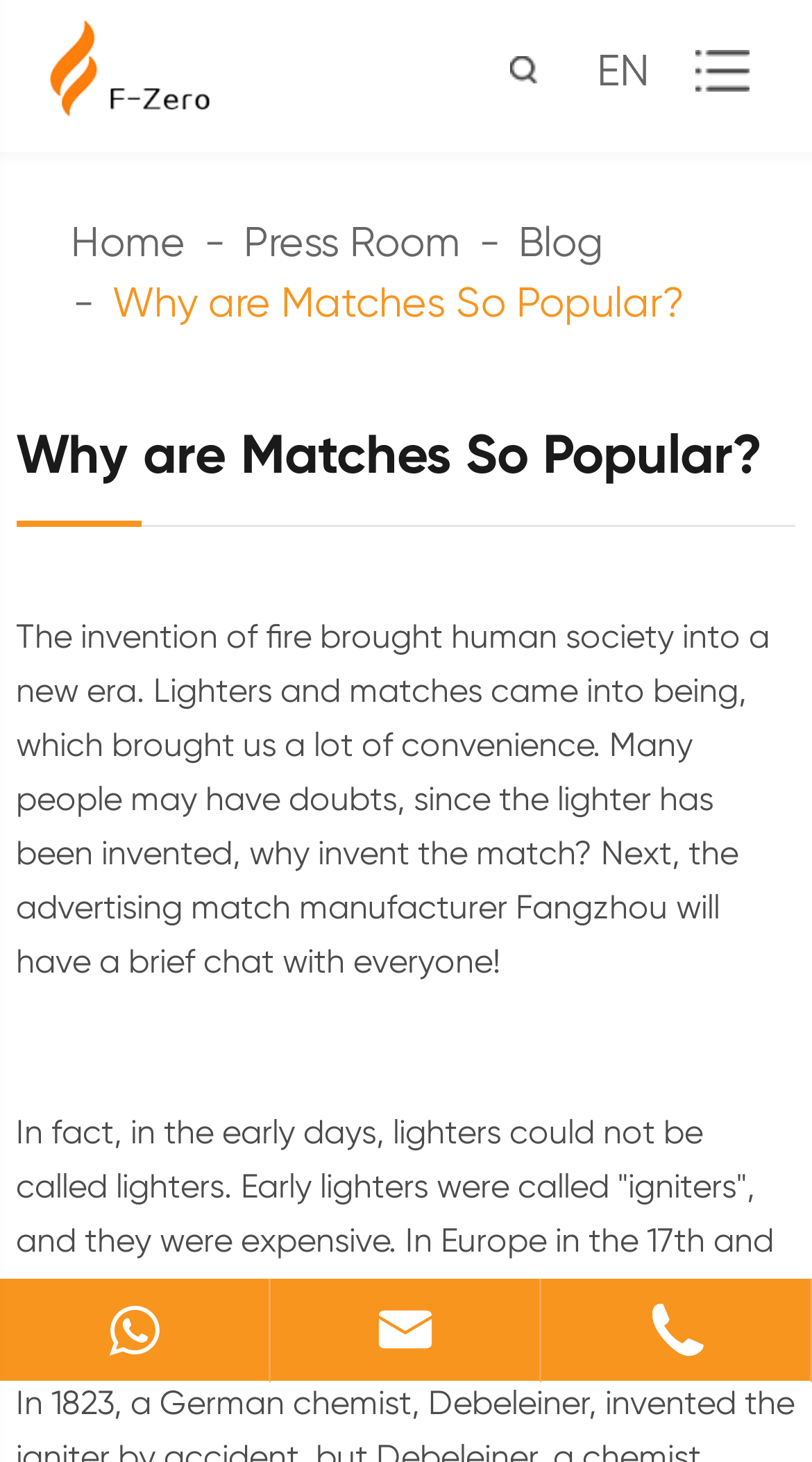Identify the bounding box for the UI element described as: "". Ensure the coordinates are four float numbers between 0 and 1, formatted as [left, top, right, bottom].

[0.333, 0.875, 0.664, 0.944]